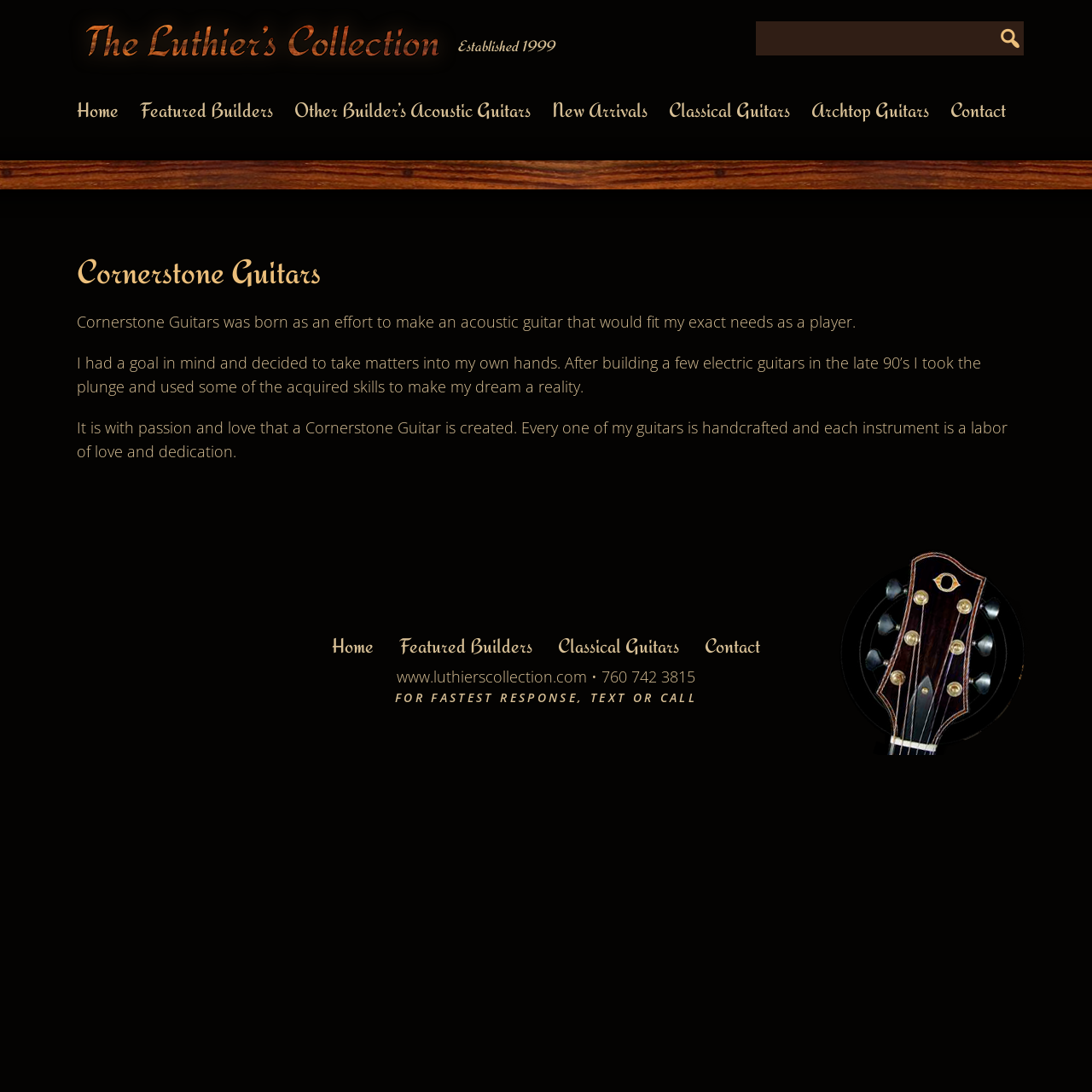Please give a concise answer to this question using a single word or phrase: 
What is the theme of the webpage?

Acoustic guitars